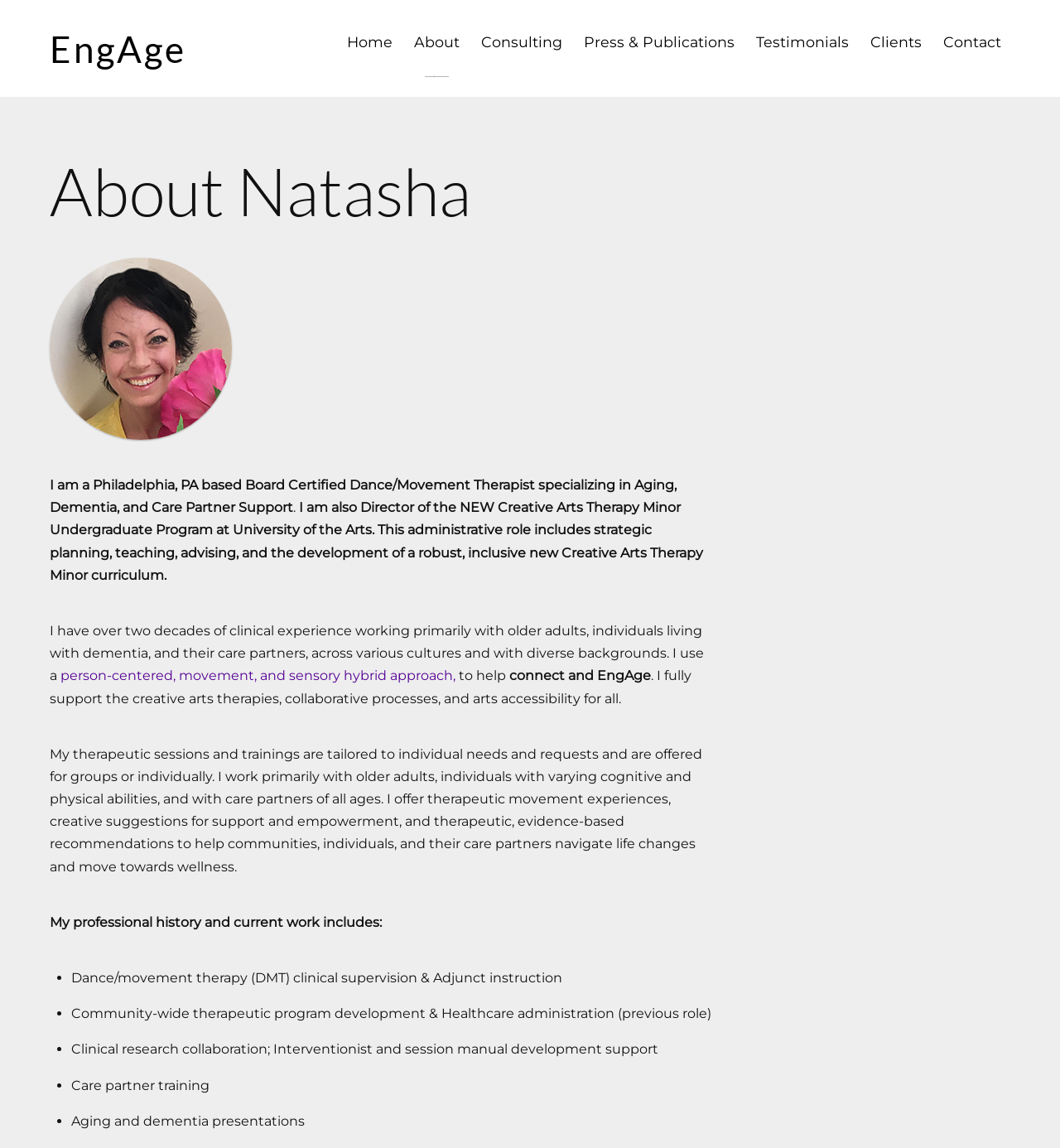Answer in one word or a short phrase: 
What is Natasha's profession?

Board Certified Dance/Movement Therapist